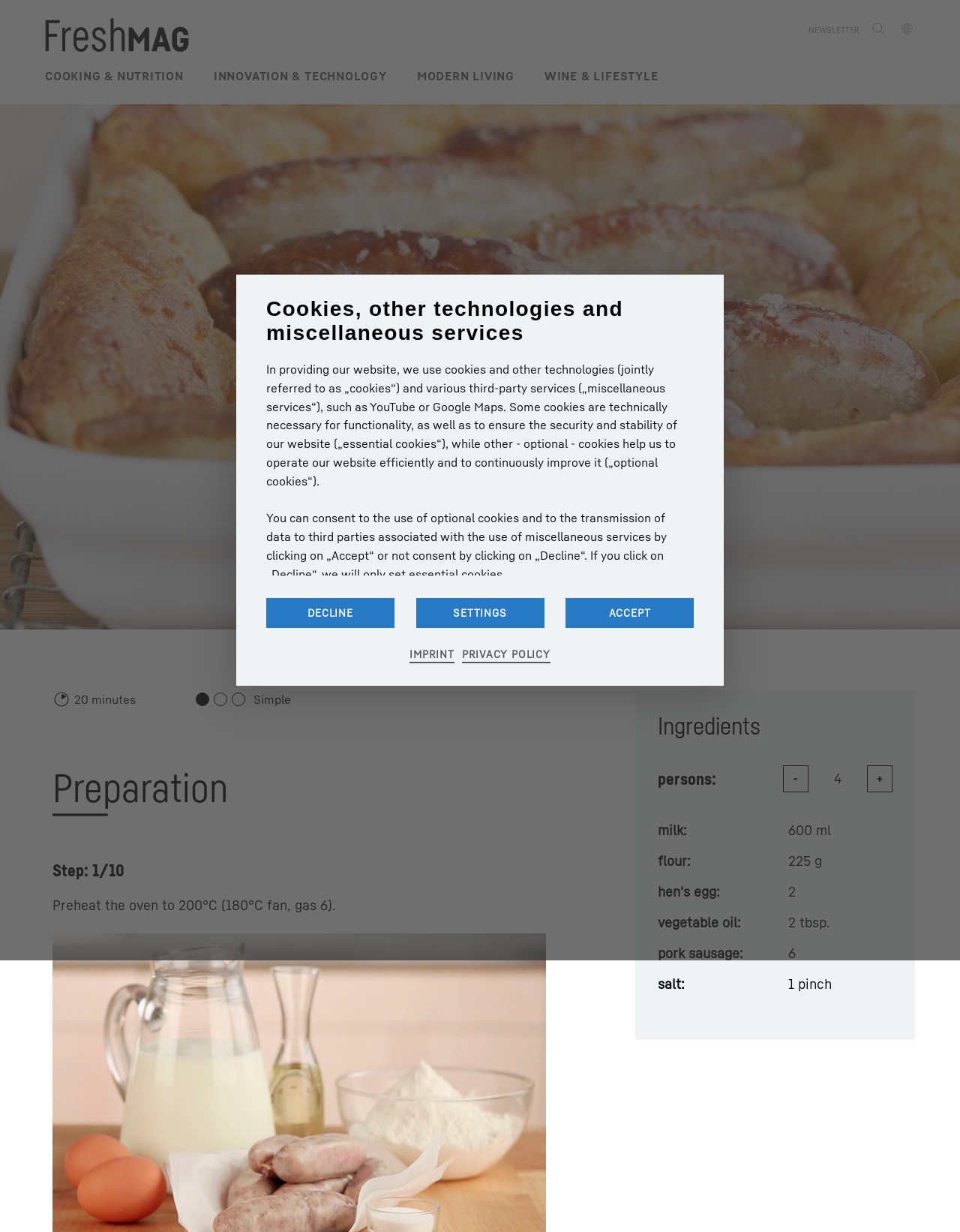Specify the bounding box coordinates of the area that needs to be clicked to achieve the following instruction: "Click the link to view imprint".

[0.427, 0.525, 0.473, 0.538]